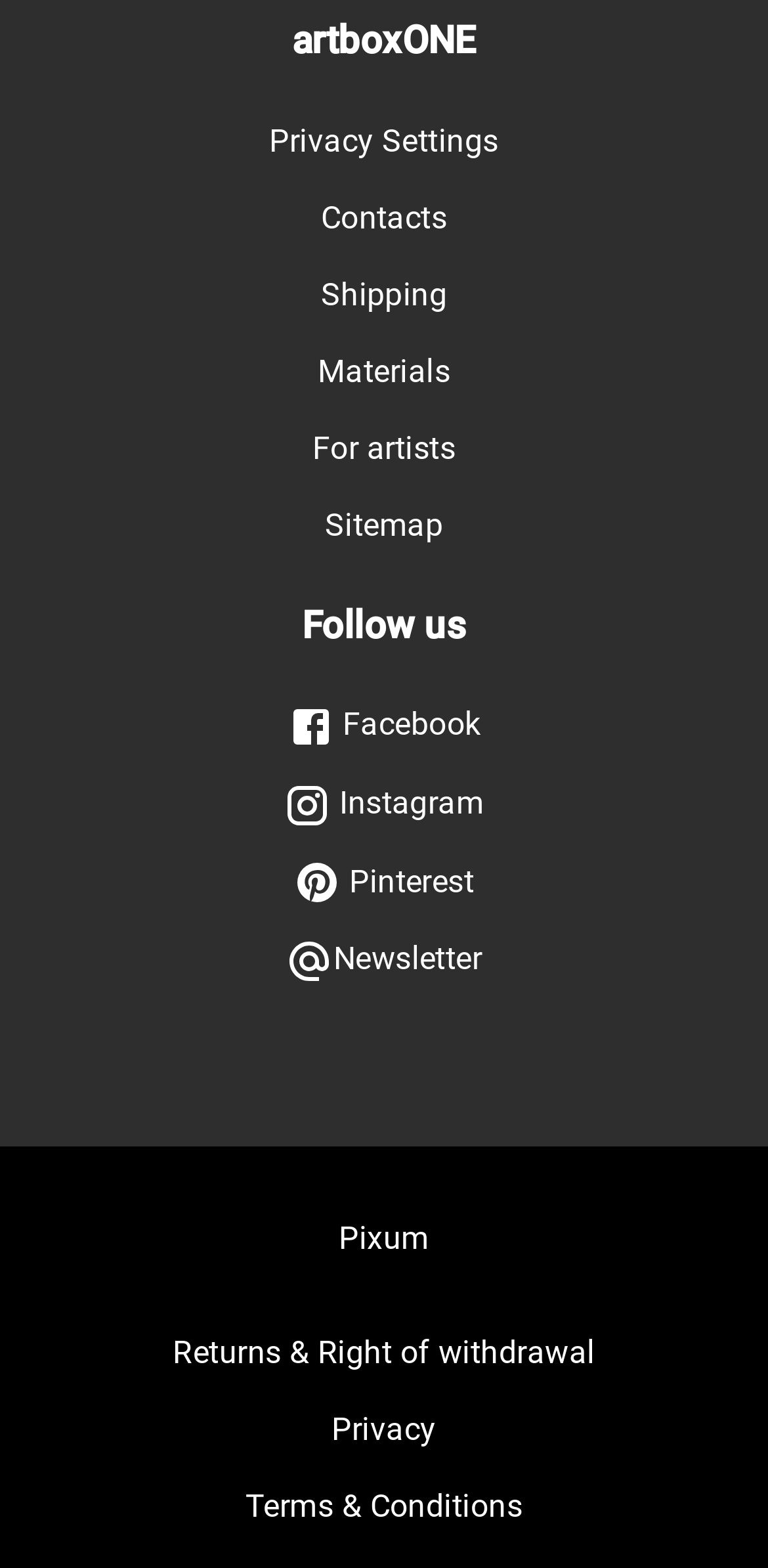Pinpoint the bounding box coordinates of the element that must be clicked to accomplish the following instruction: "Check returns and right of withdrawal". The coordinates should be in the format of four float numbers between 0 and 1, i.e., [left, top, right, bottom].

[0.062, 0.841, 0.938, 0.884]